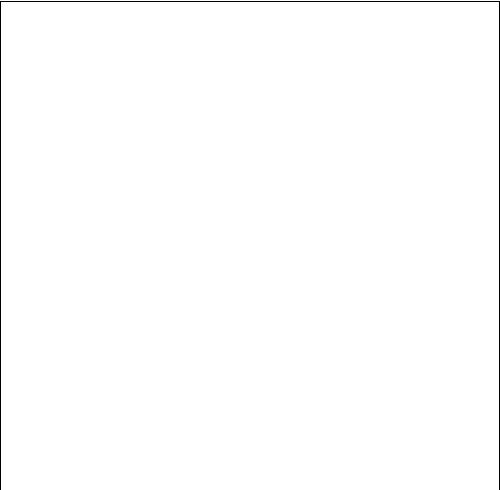Illustrate the image with a detailed caption.

The image titled "Buck Nelson Flying Saucer Convention 06-28-1966" captures a moment from a significant event where individuals gathered to discuss and celebrate experiences related to UFOs and extraterrestrial encounters. The context surrounding this convention includes claims made by Mr. Hill and Mr. Nelson regarding their communications with space beings, who reportedly conveyed messages concerning the importance of halting hydrogen and atomic bomb experimentation. This gathering not only reflects the curiosity and fascination with the possibility of life beyond Earth but also highlights the personal stories and testimonials of those who believe they have interacted with these extraterrestrial visitors. The convention serves as a platform for sharing these extraordinary accounts, fostering a sense of community among enthusiasts and believers in UFO phenomena.